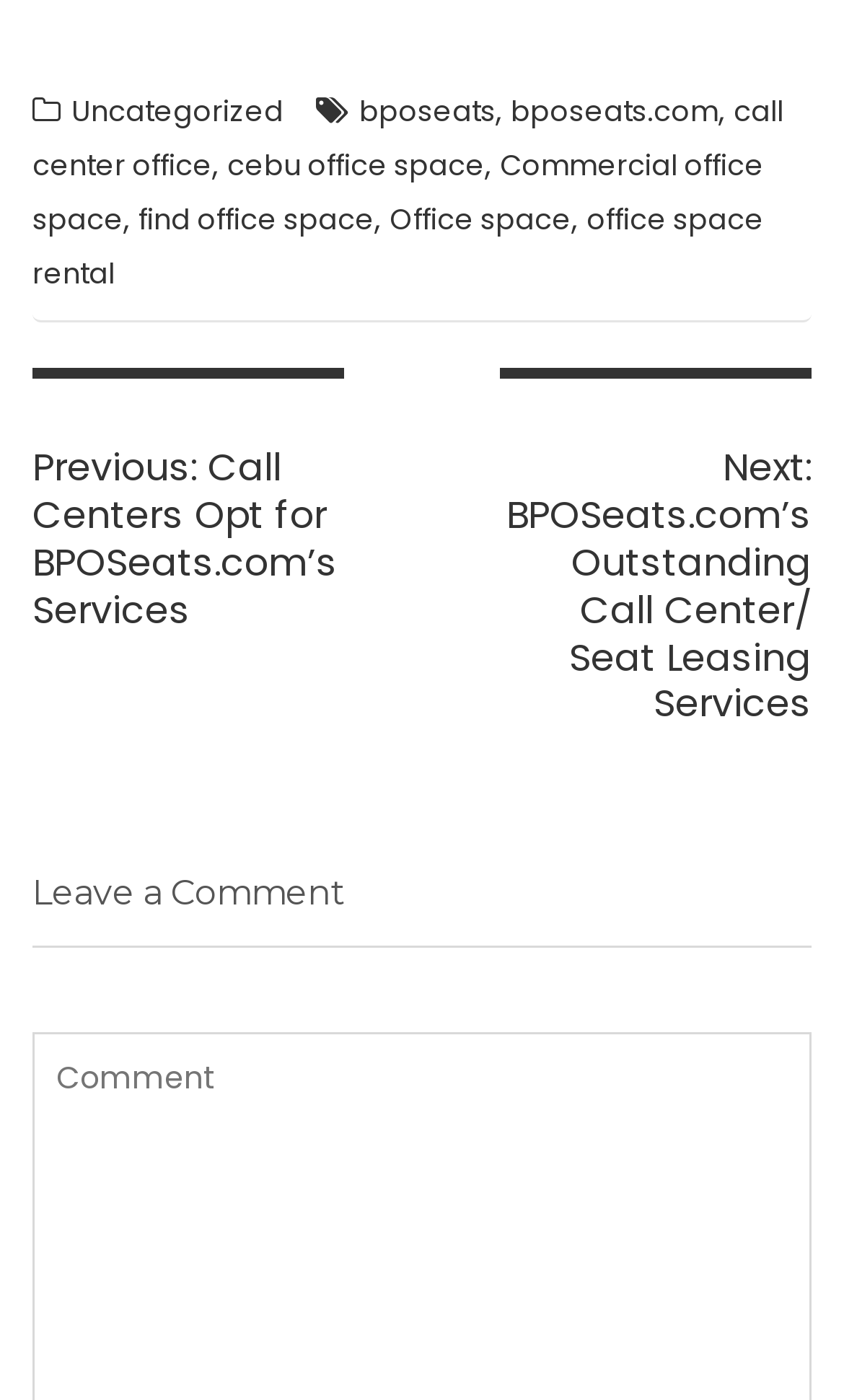What is the title of the previous post?
Kindly offer a detailed explanation using the data available in the image.

The title of the previous post can be found in the post navigation section, where there are links to the previous and next posts. The link to the previous post is 'Previous post: Call Centers Opt for BPOSeats.com’s Services', which indicates the title of the previous post.